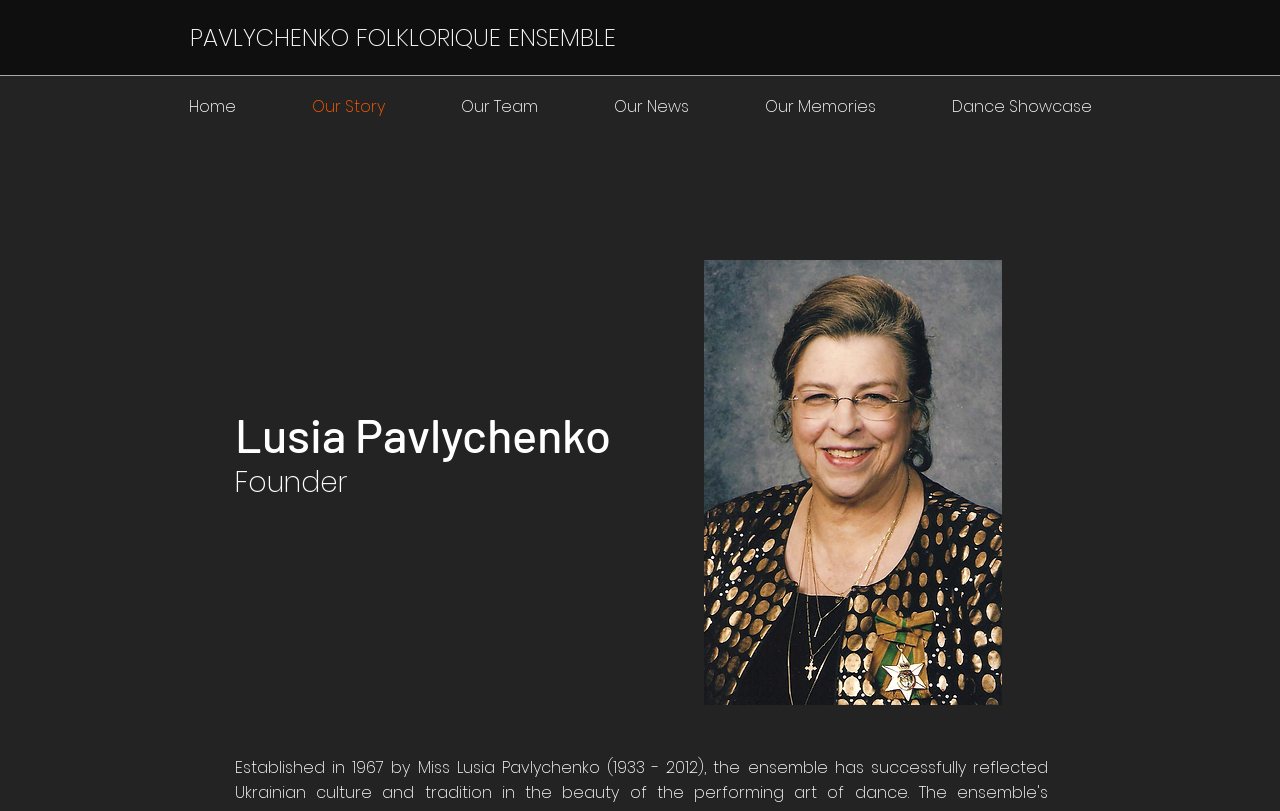Please answer the following question using a single word or phrase: 
What type of content is the webpage about?

Dance